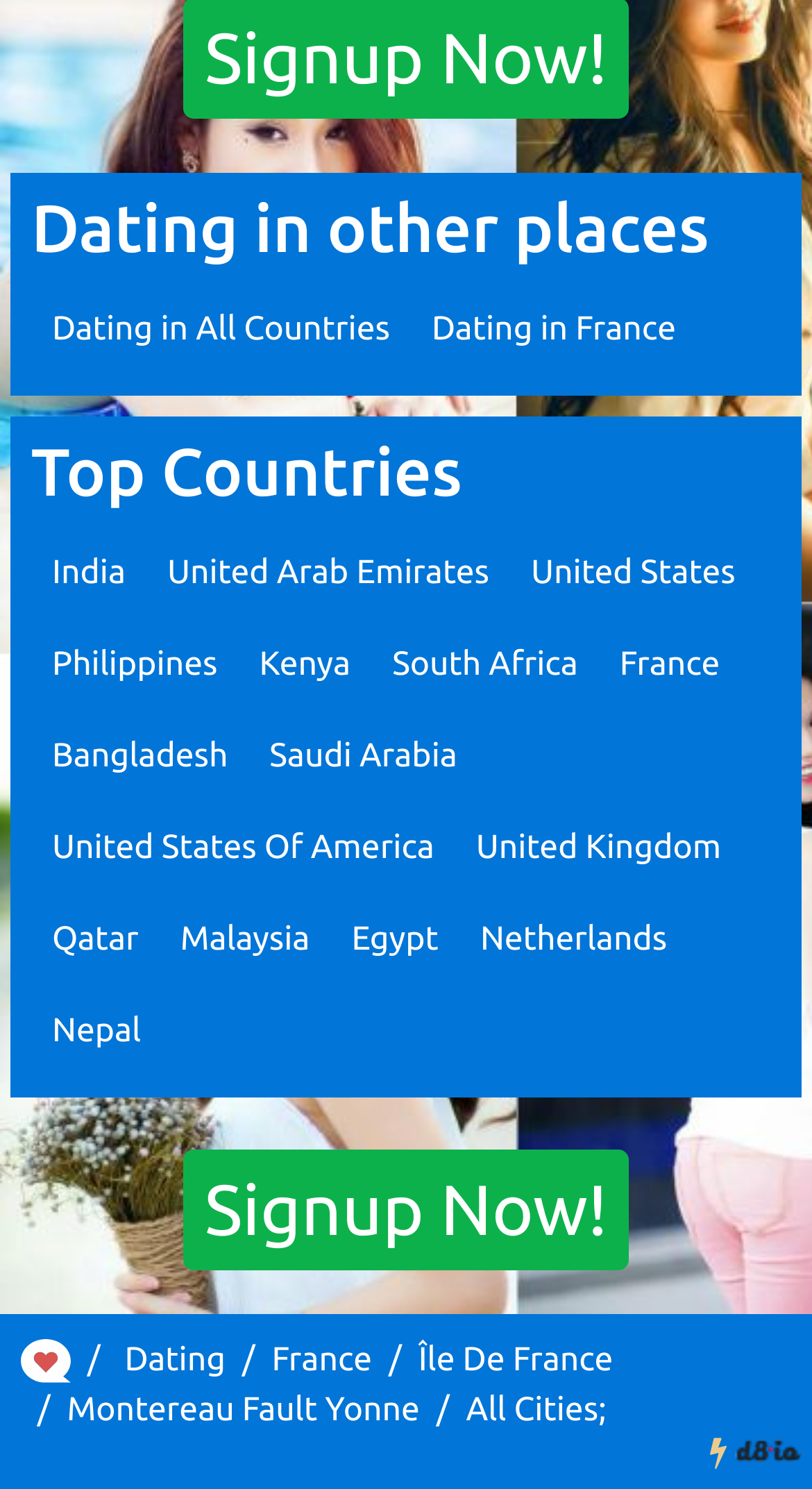Determine the bounding box coordinates for the HTML element described here: "Dating in France".

[0.532, 0.209, 0.832, 0.234]